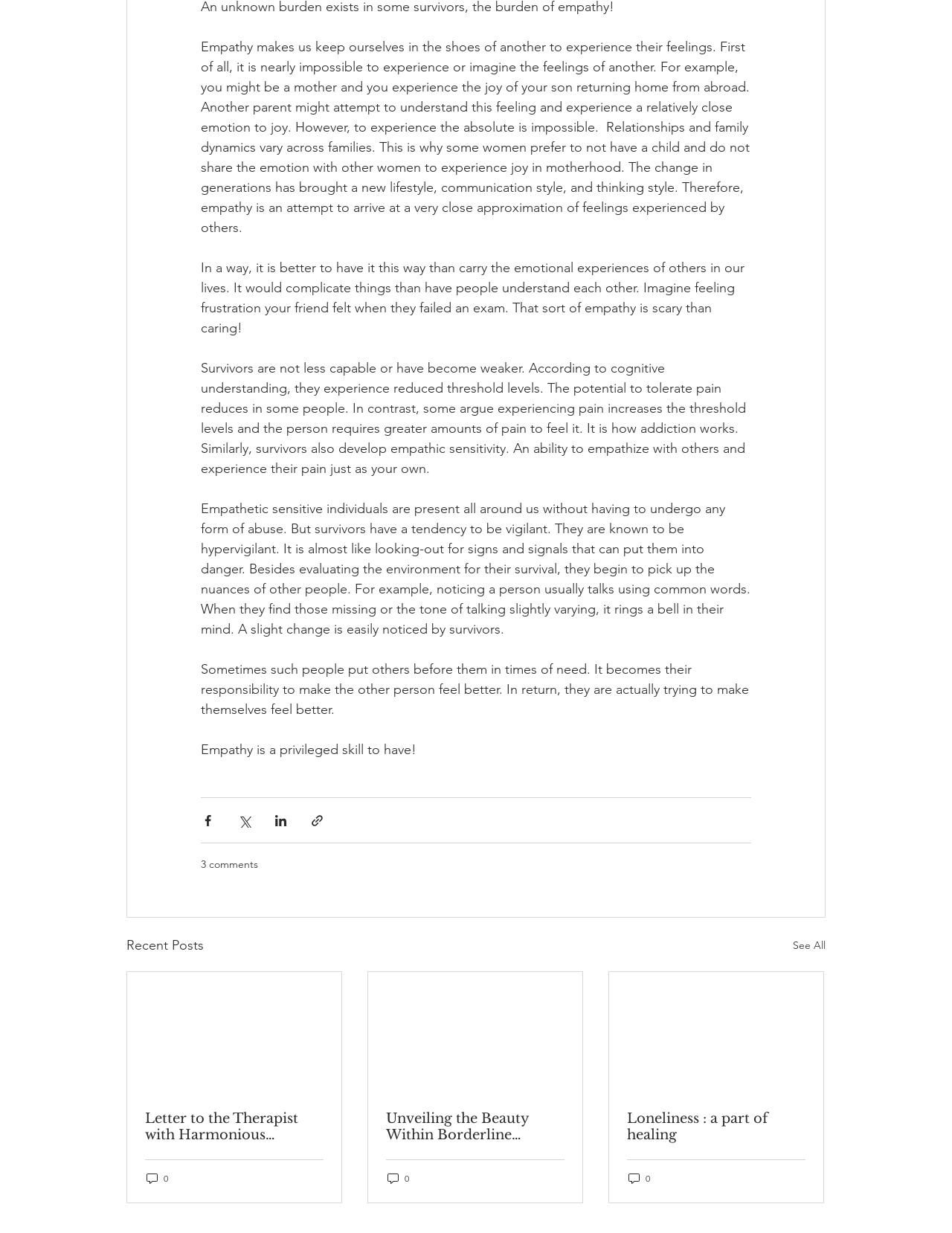Extract the bounding box coordinates for the UI element described by the text: "3 comments". The coordinates should be in the form of [left, top, right, bottom] with values between 0 and 1.

[0.211, 0.695, 0.271, 0.707]